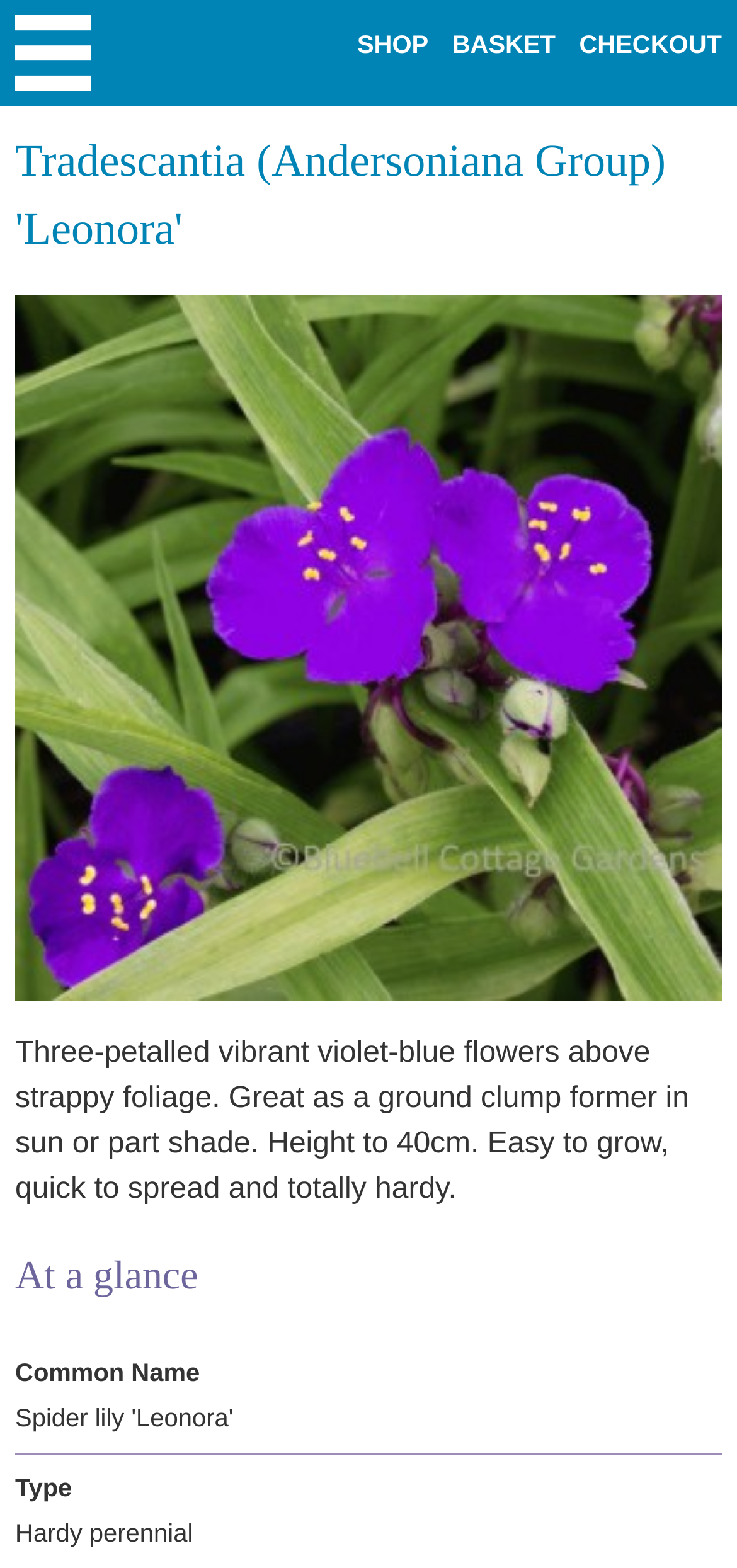Show the bounding box coordinates for the HTML element as described: "Basket".

[0.593, 0.01, 0.754, 0.042]